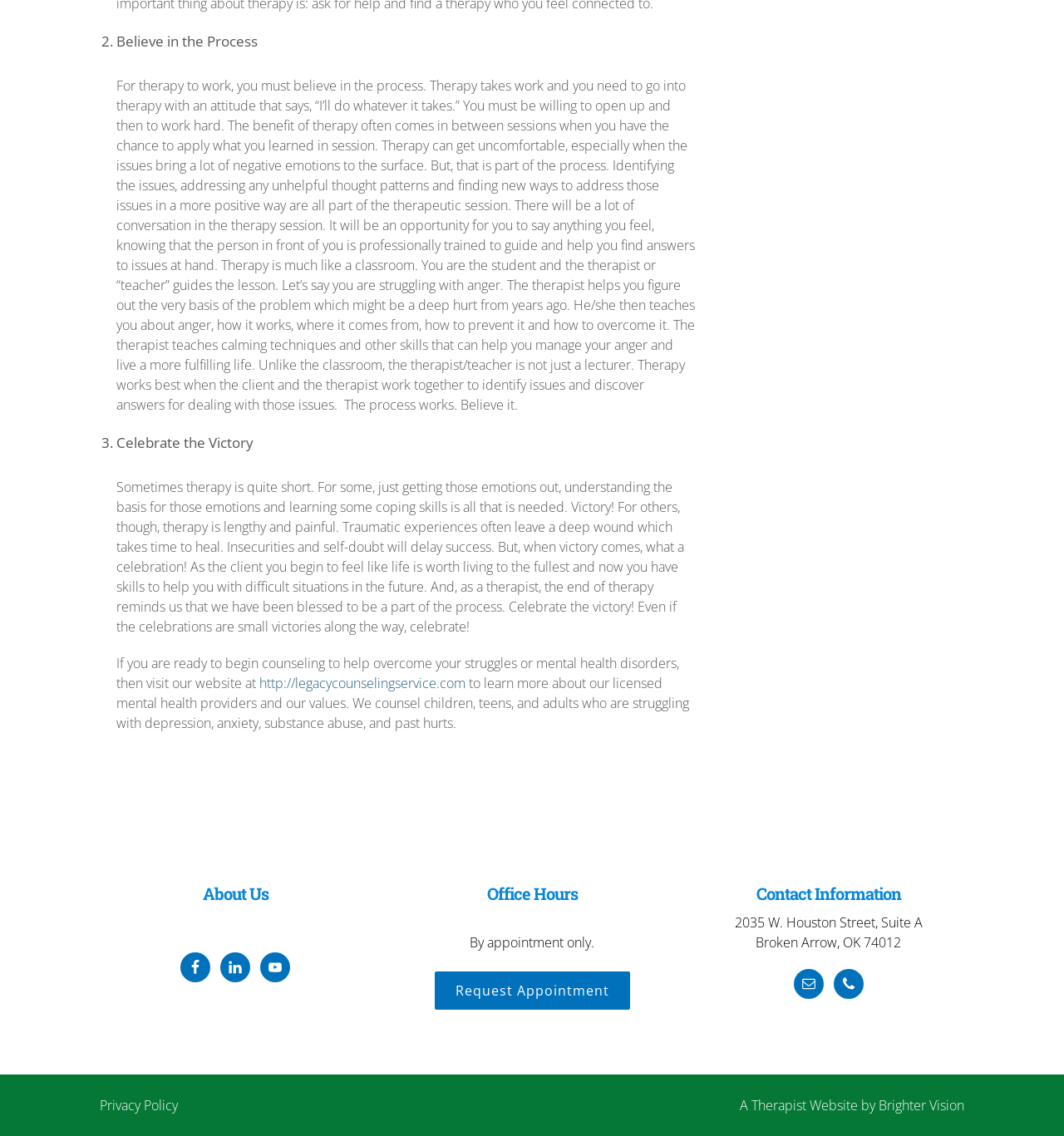Determine the bounding box coordinates for the clickable element to execute this instruction: "View the privacy policy". Provide the coordinates as four float numbers between 0 and 1, i.e., [left, top, right, bottom].

[0.094, 0.964, 0.167, 0.98]